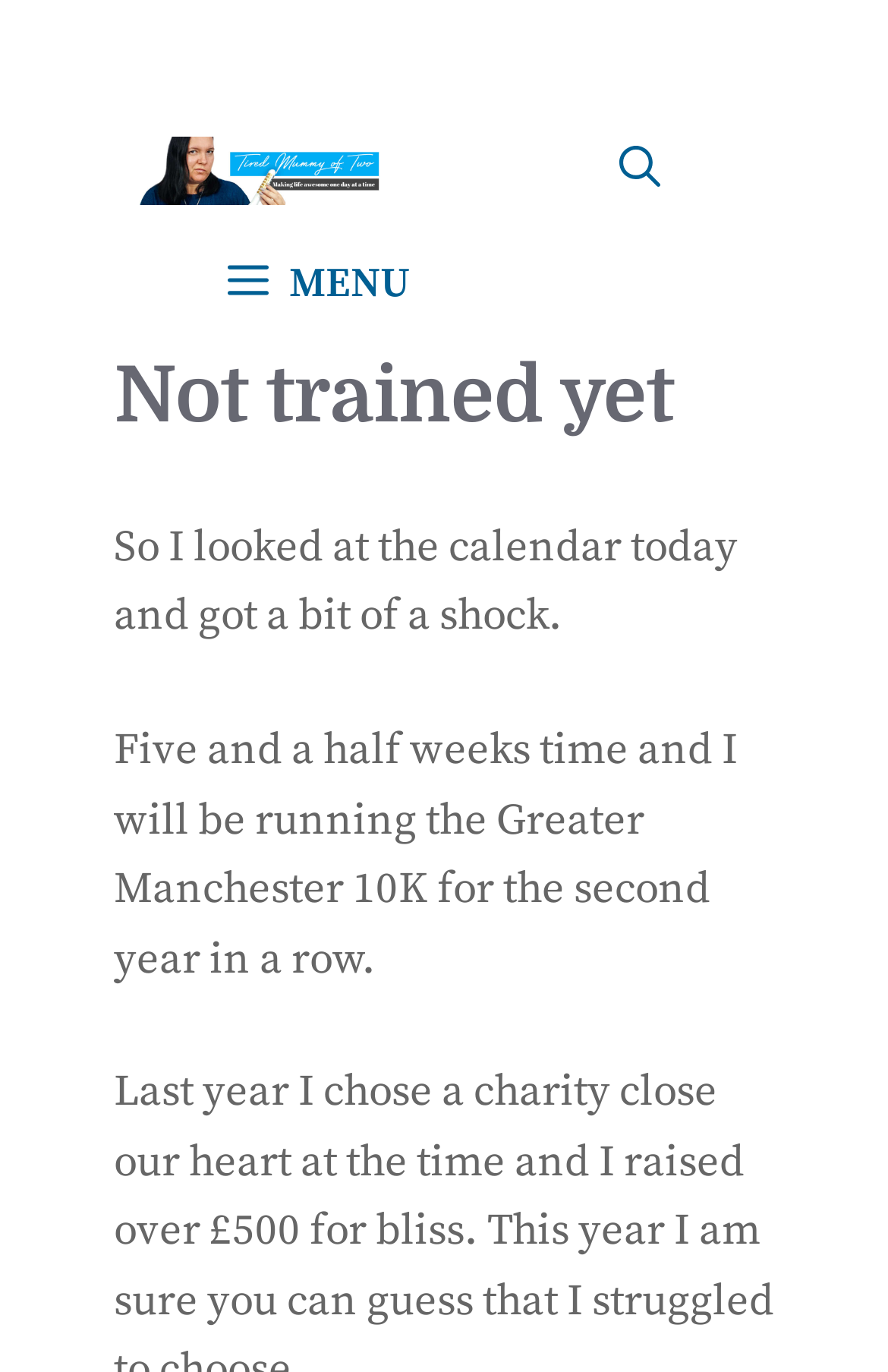Answer the question in one word or a short phrase:
What is the blogger looking at in the current scenario?

The calendar